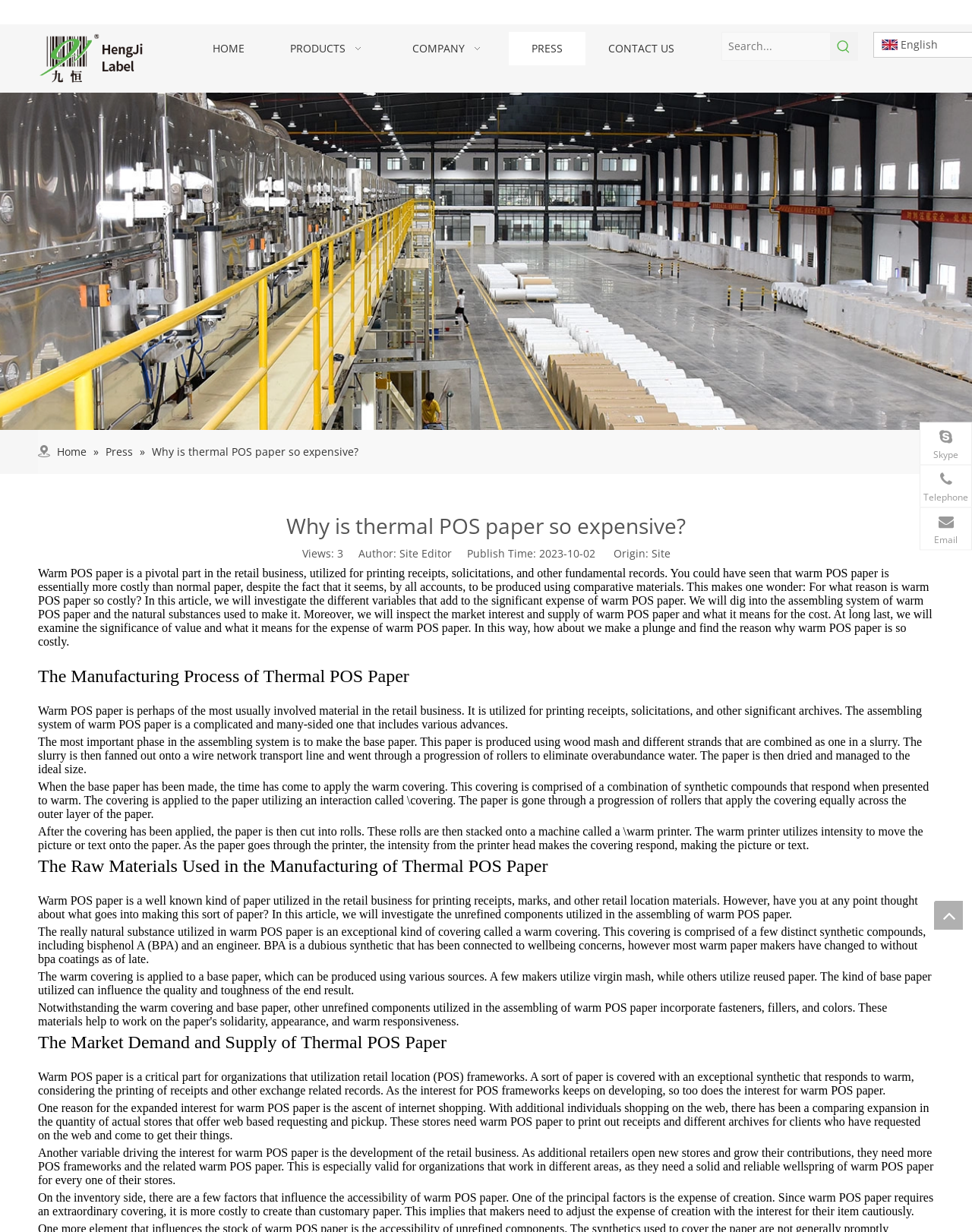Kindly provide the bounding box coordinates of the section you need to click on to fulfill the given instruction: "Search for something".

[0.743, 0.027, 0.854, 0.049]